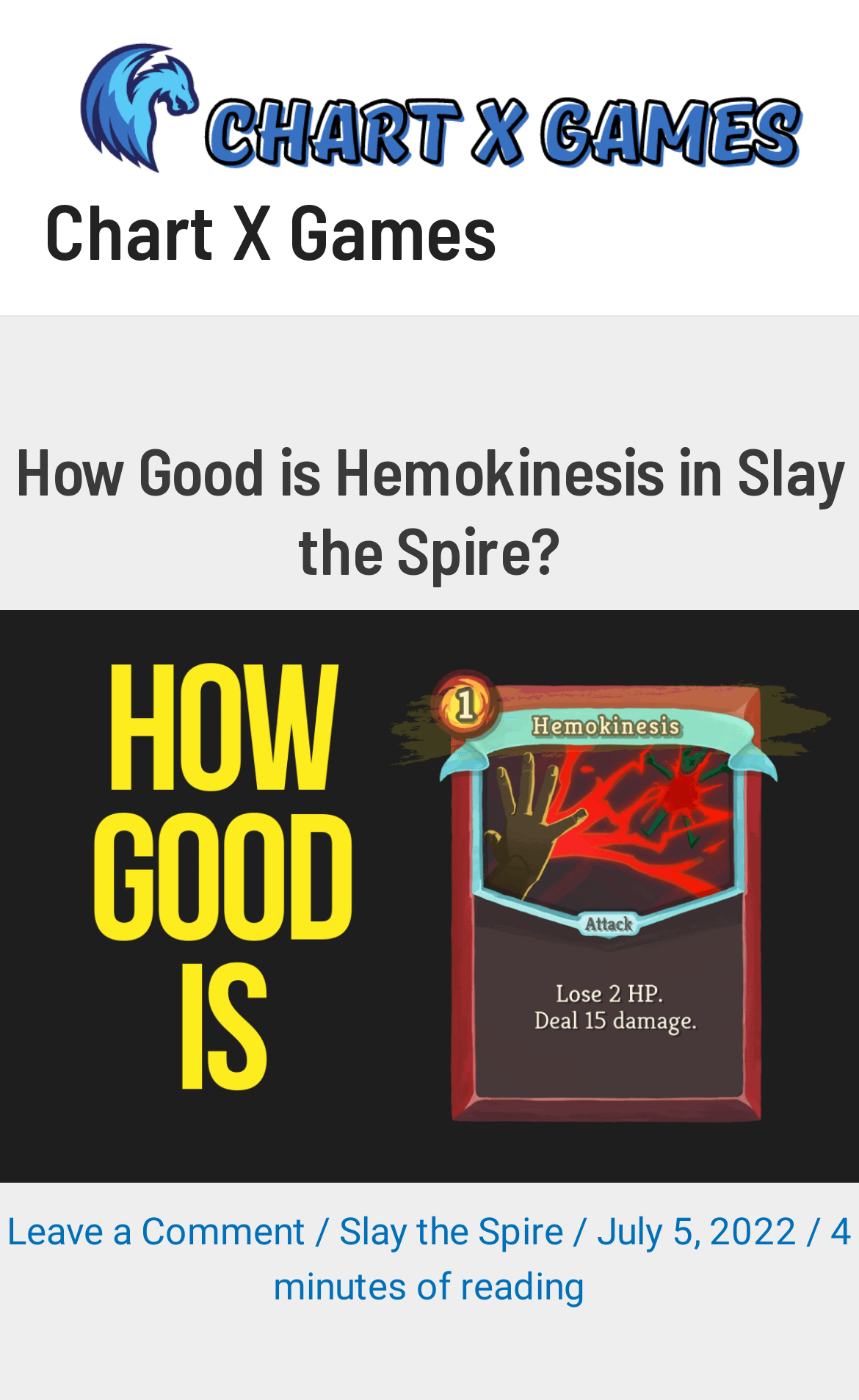Answer with a single word or phrase: 
What is the name of the game being discussed?

Slay the Spire